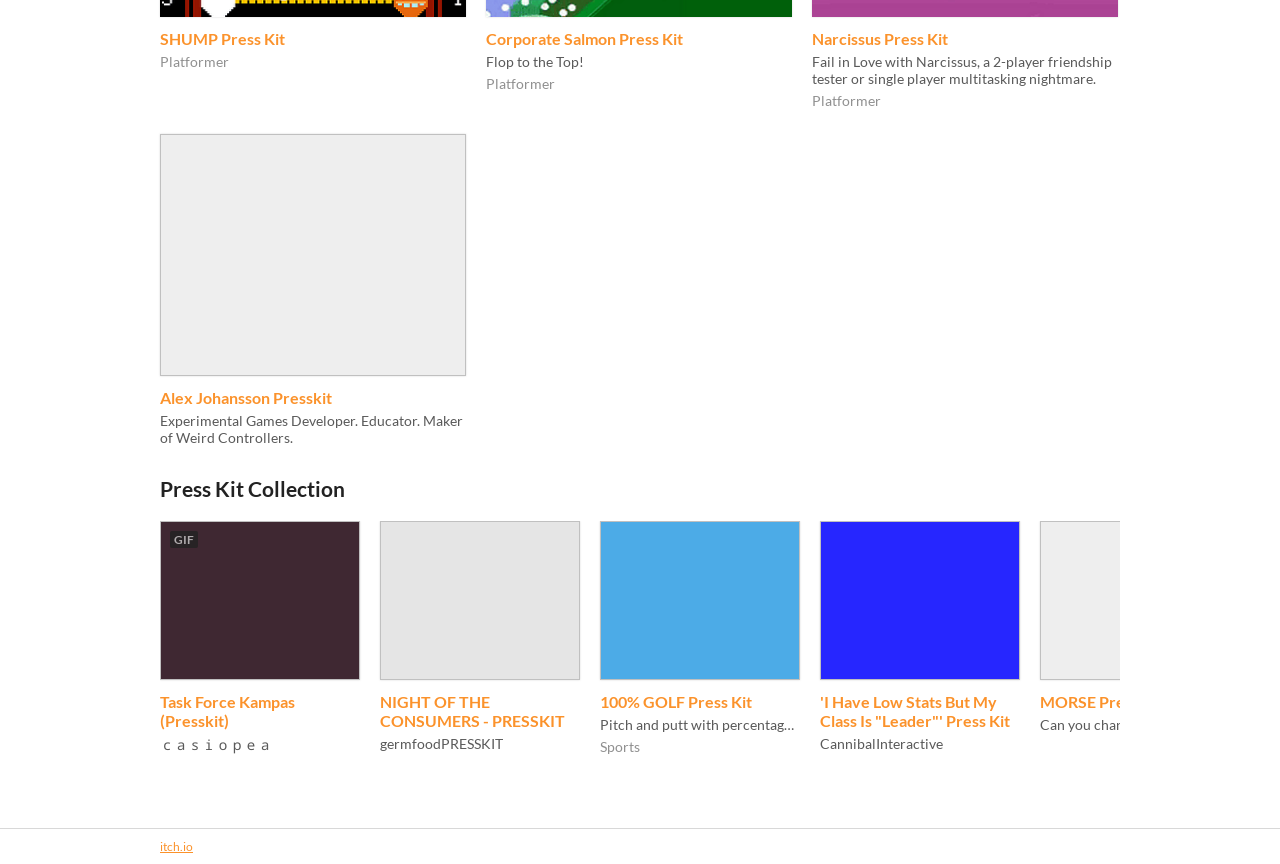Could you specify the bounding box coordinates for the clickable section to complete the following instruction: "Learn about MORSE Press Kit"?

[0.812, 0.801, 0.909, 0.823]